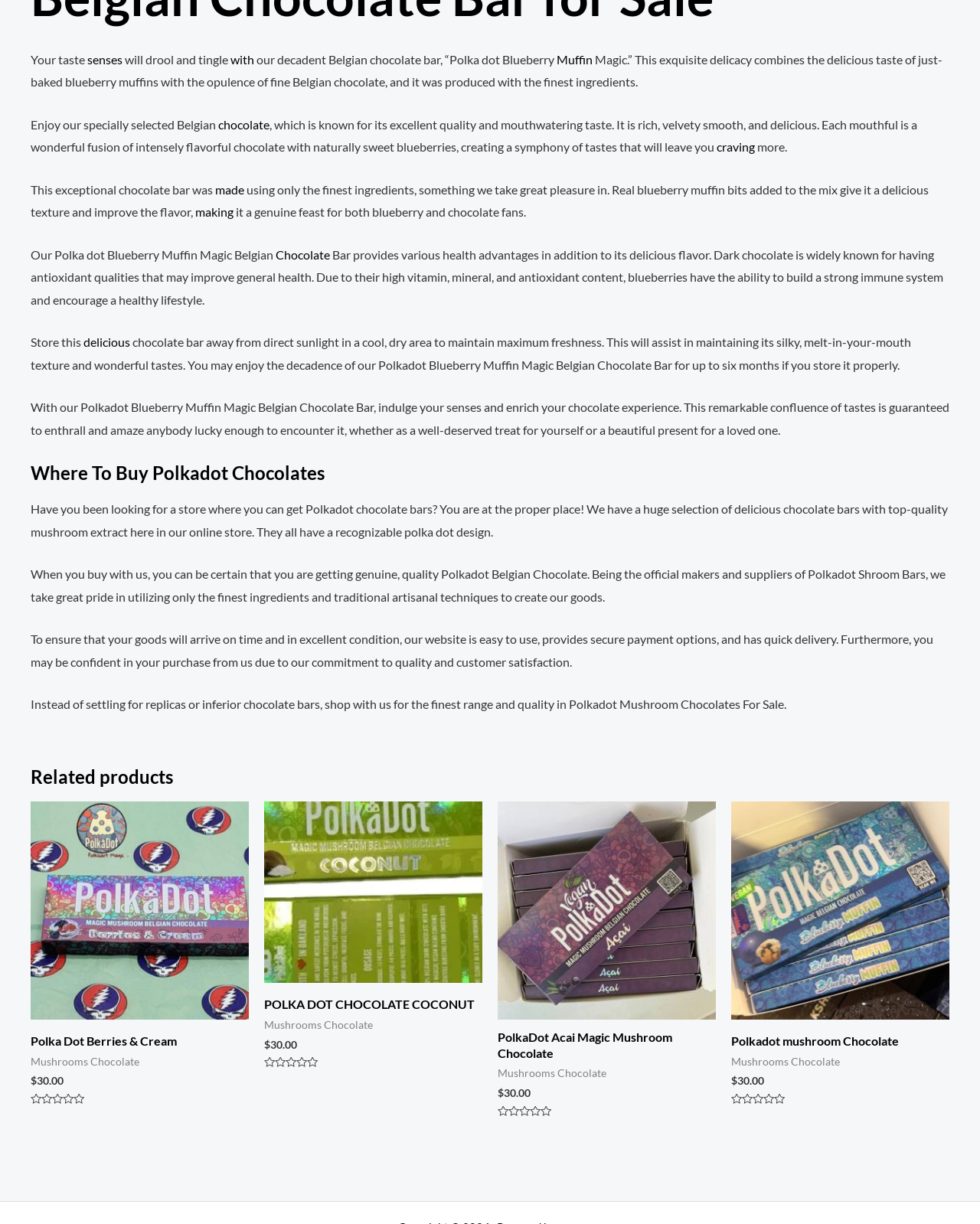Locate the bounding box coordinates of the UI element described by: "Polka Dot Berries & Cream". The bounding box coordinates should consist of four float numbers between 0 and 1, i.e., [left, top, right, bottom].

[0.031, 0.844, 0.254, 0.862]